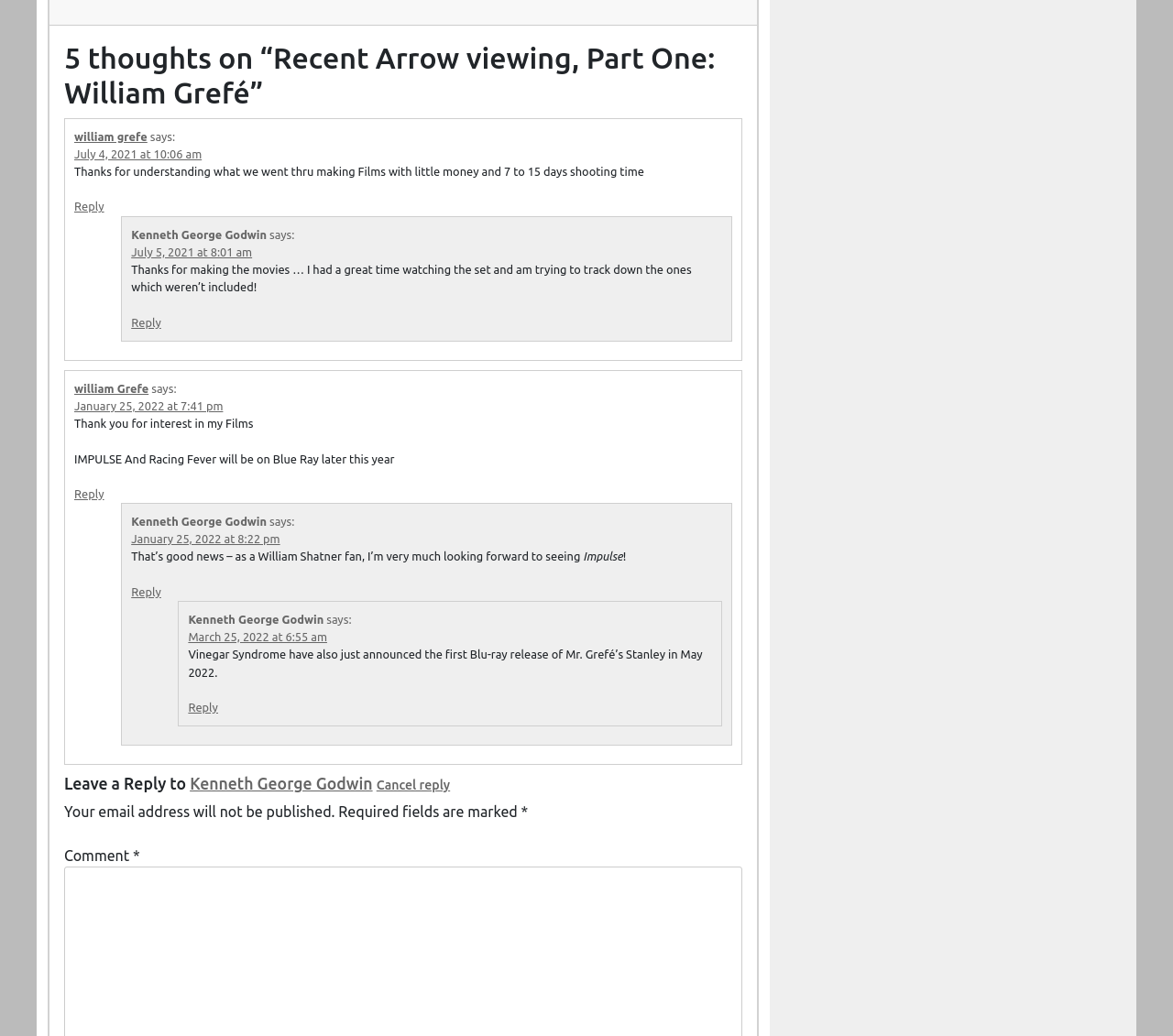Give a one-word or short phrase answer to this question: 
What is the date of the comment by william grefe?

July 4, 2021 at 10:06 am